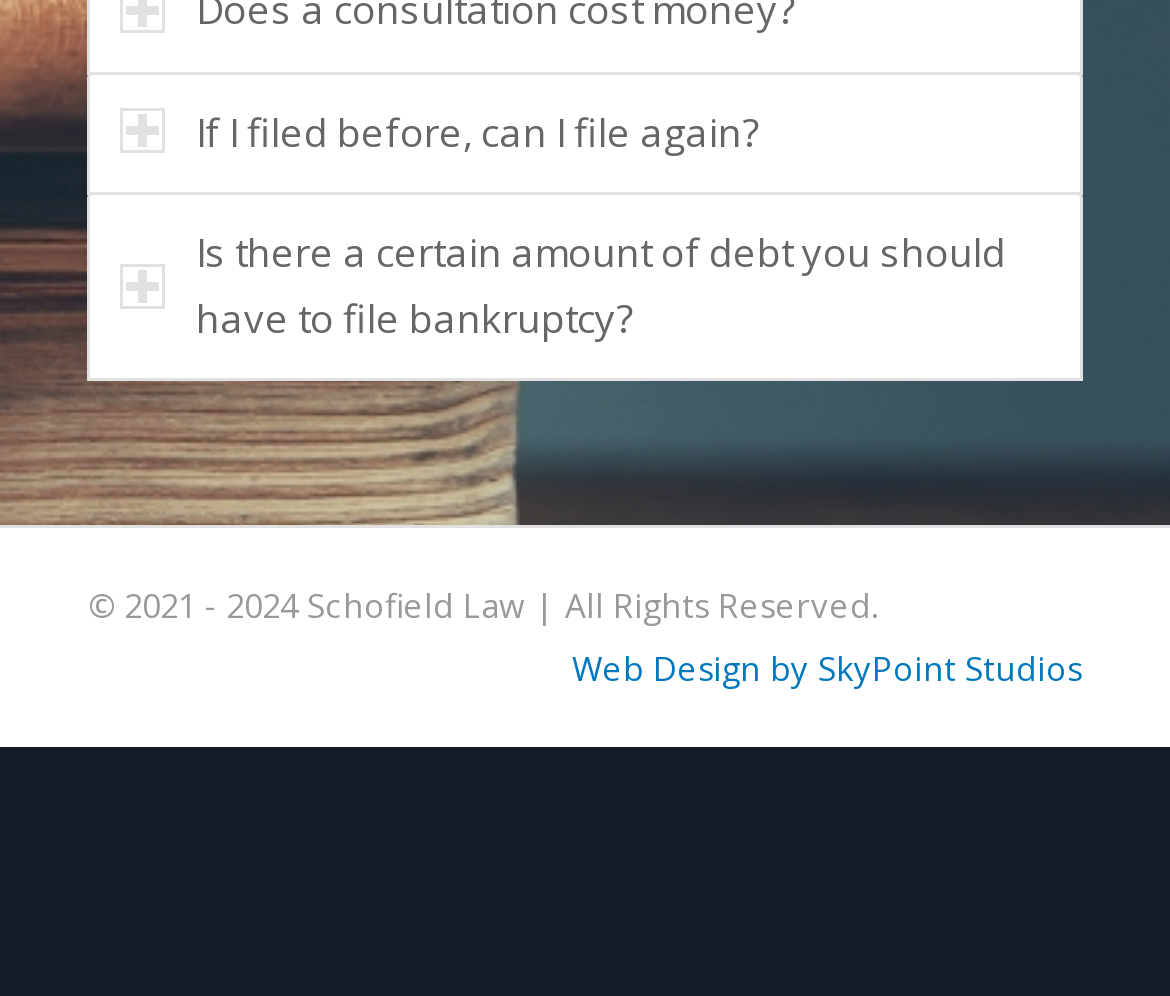Locate the bounding box coordinates of the UI element described by: "Web Design by SkyPoint Studios". Provide the coordinates as four float numbers between 0 and 1, formatted as [left, top, right, bottom].

[0.489, 0.649, 0.925, 0.694]